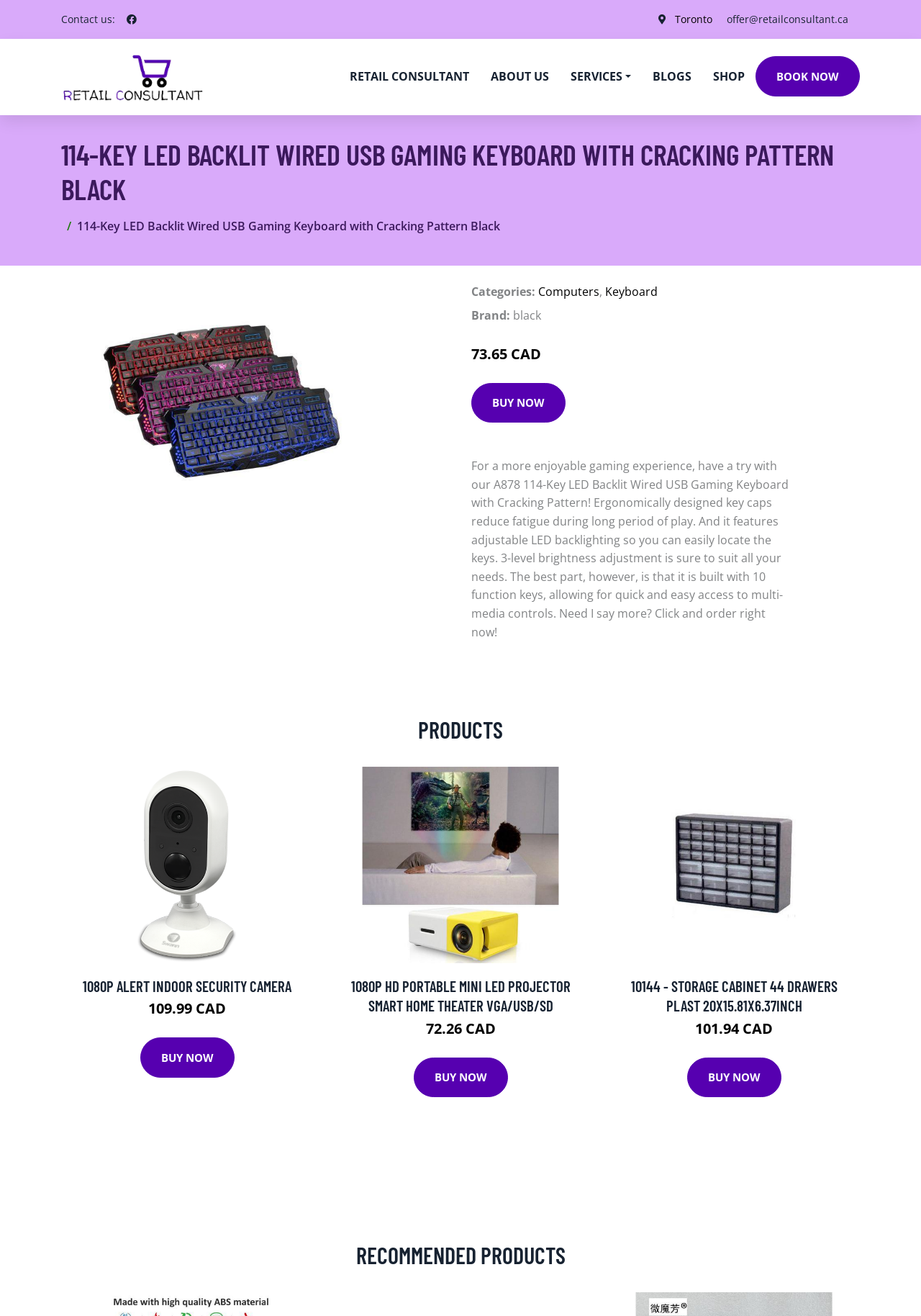From the element description: "Services", extract the bounding box coordinates of the UI element. The coordinates should be expressed as four float numbers between 0 and 1, in the order [left, top, right, bottom].

[0.608, 0.03, 0.697, 0.088]